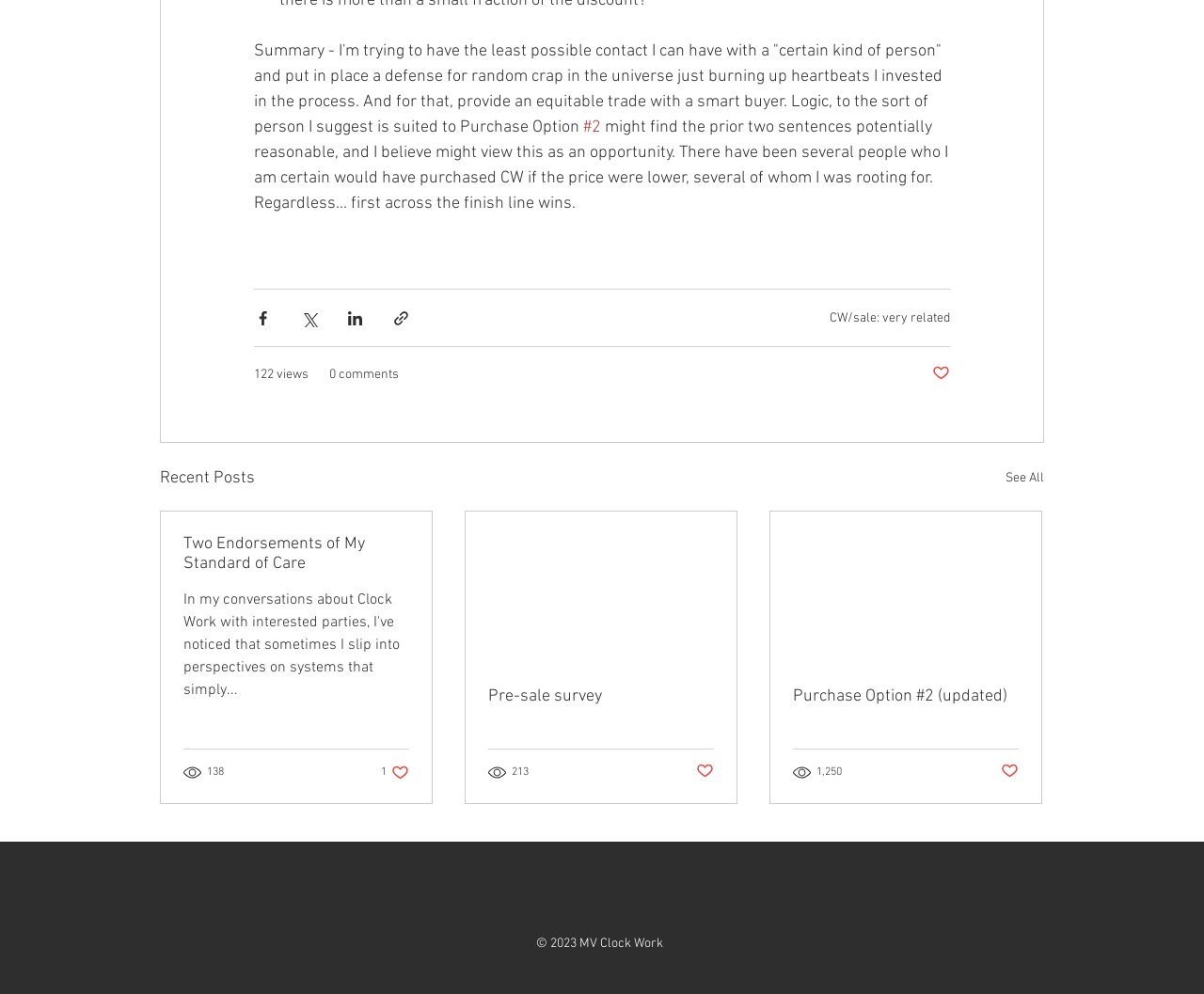Predict the bounding box coordinates for the UI element described as: "122 views". The coordinates should be four float numbers between 0 and 1, presented as [left, top, right, bottom].

[0.211, 0.367, 0.256, 0.387]